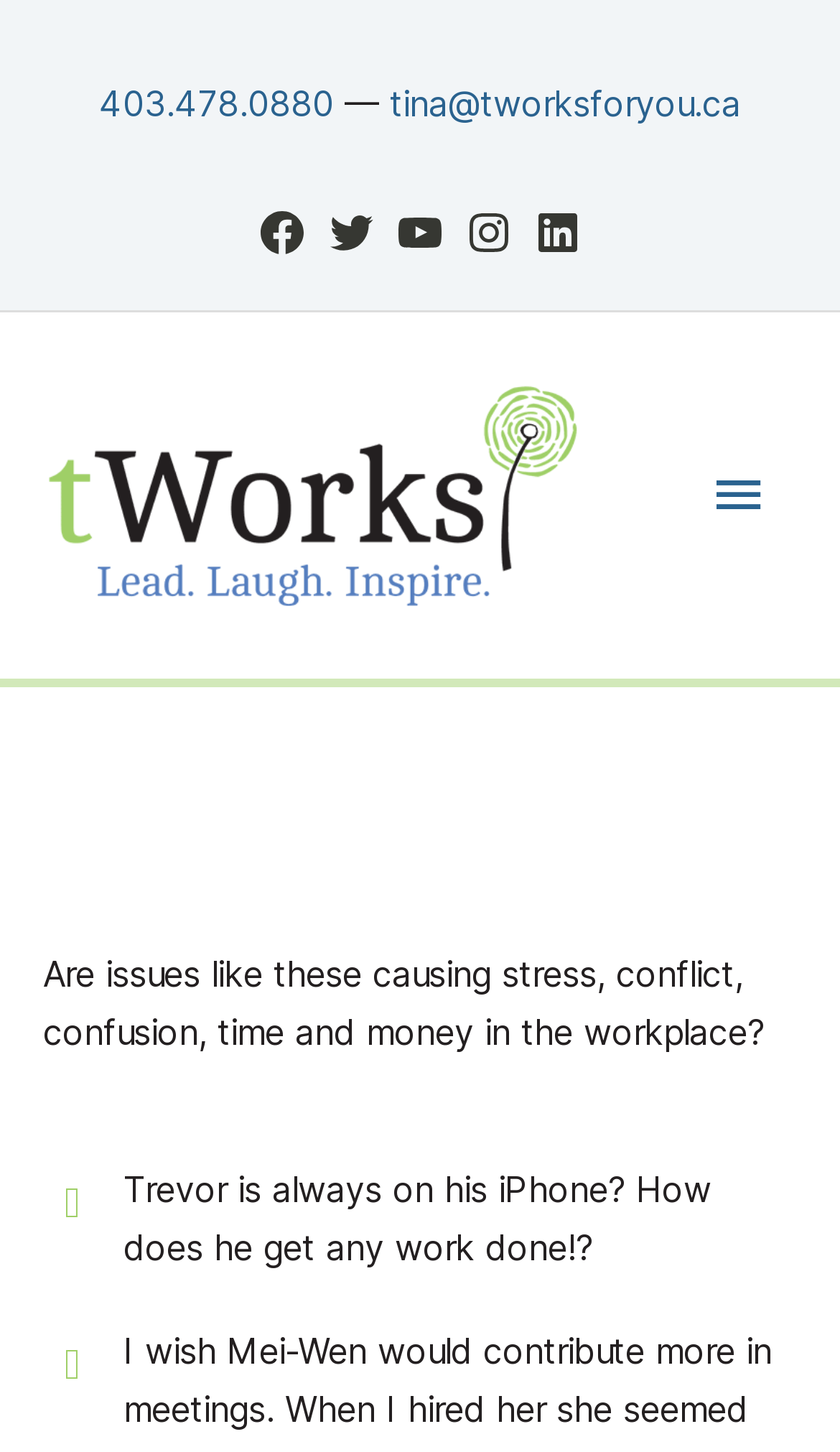Determine the bounding box coordinates of the section to be clicked to follow the instruction: "Visit Facebook page". The coordinates should be given as four float numbers between 0 and 1, formatted as [left, top, right, bottom].

[0.305, 0.142, 0.367, 0.178]